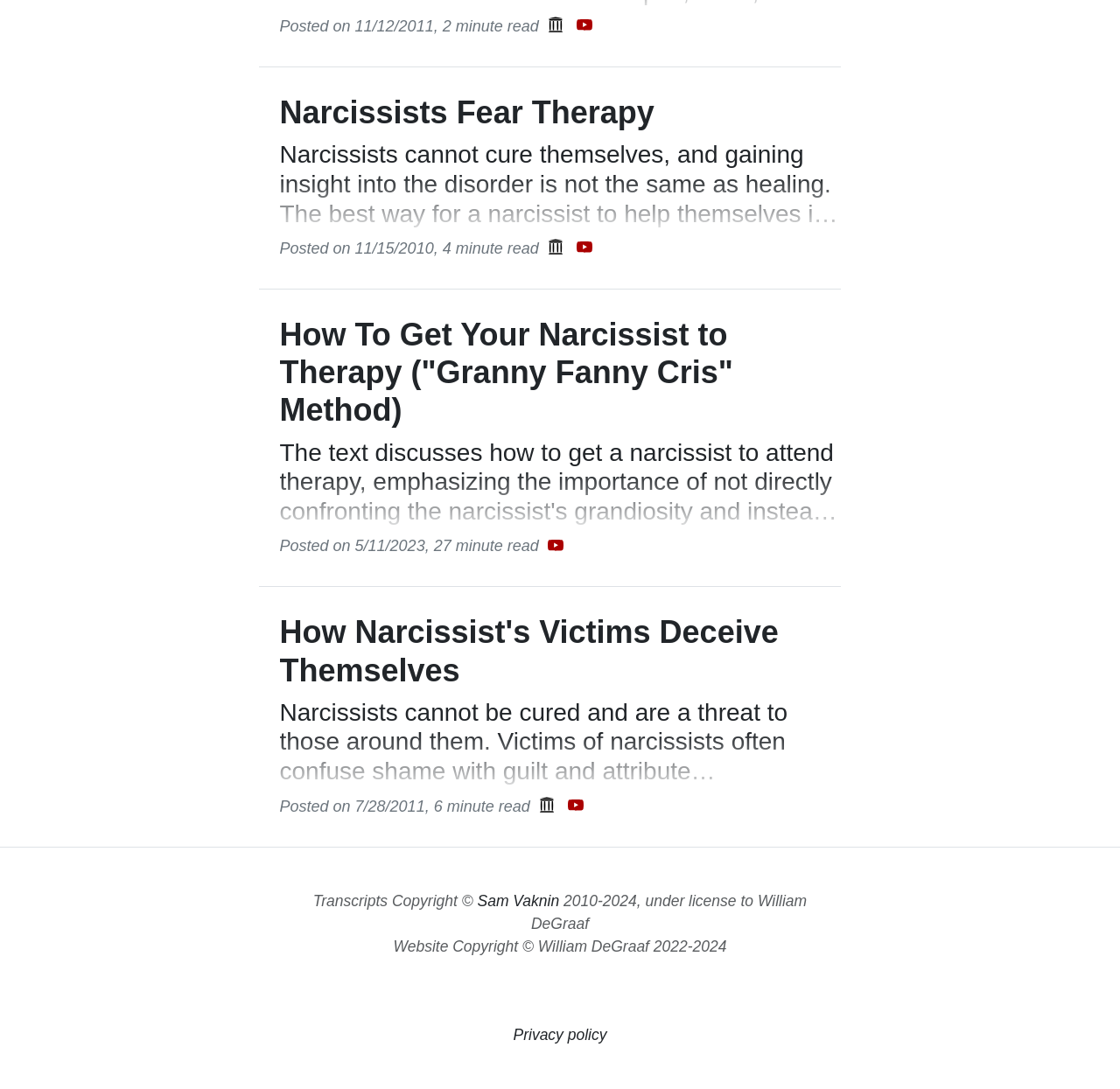Where can the videos be watched?
Use the information from the screenshot to give a comprehensive response to the question.

The webpage provides links to watch videos on both Internet Archive and YouTube. These links are accompanied by text indicating that the videos can be watched on these platforms.